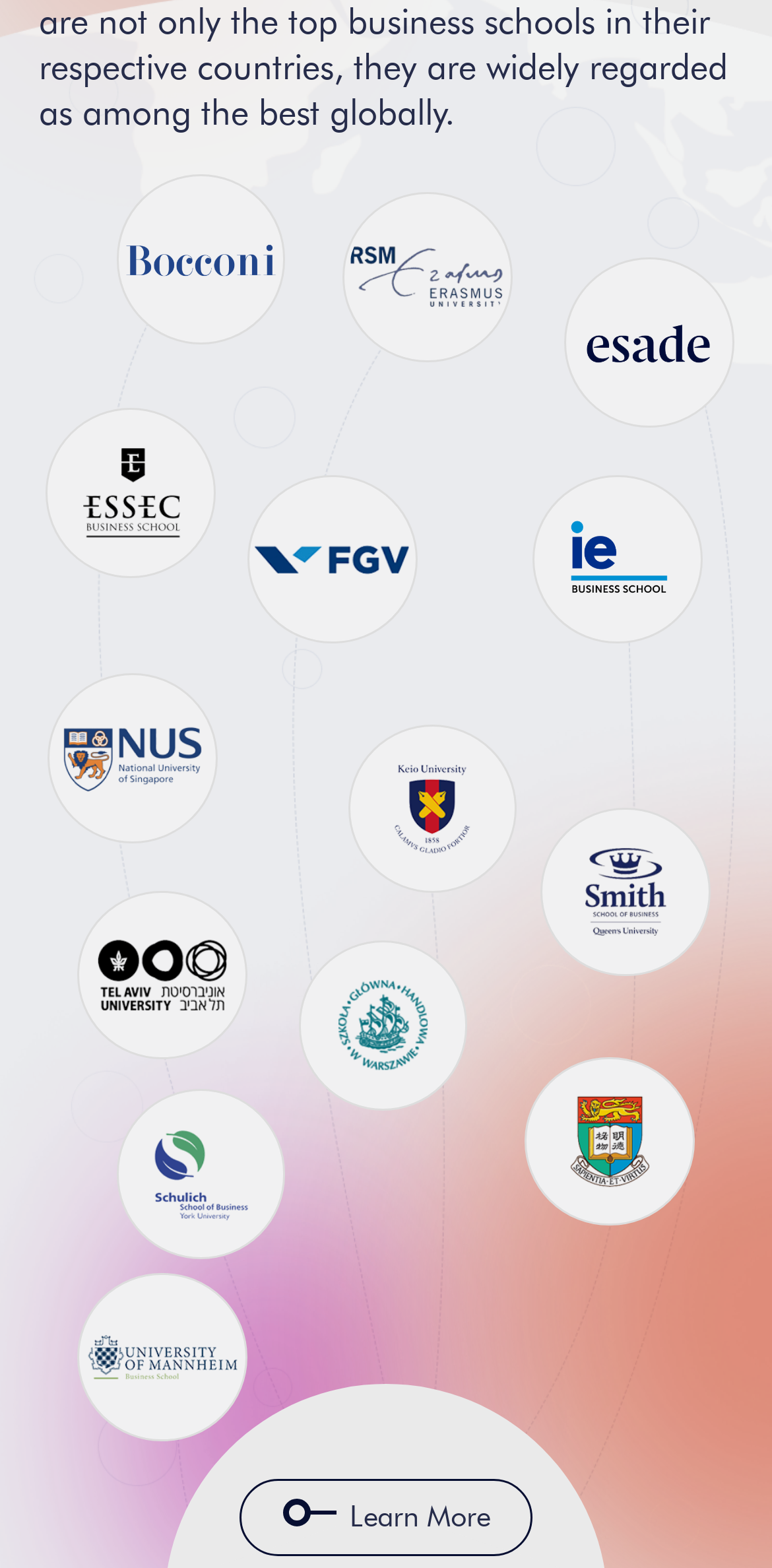How many links are on the webpage?
Based on the image, give a concise answer in the form of a single word or short phrase.

7